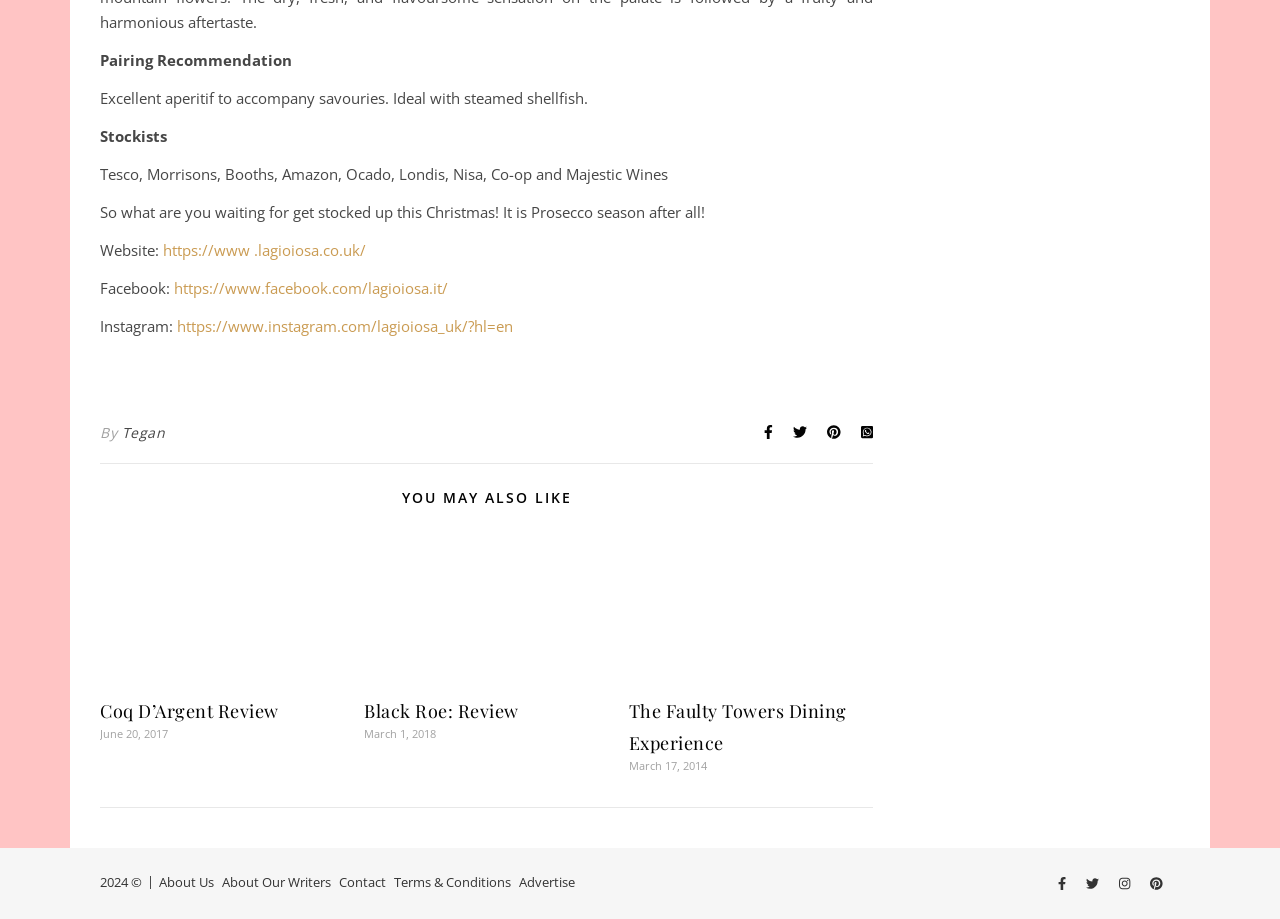Utilize the details in the image to thoroughly answer the following question: What is the recommended pairing for the Prosecco?

The webpage recommends pairing the Prosecco with savouries and steamed shellfish, as stated in the text 'Excellent aperitif to accompany savouries. Ideal with steamed shellfish.'